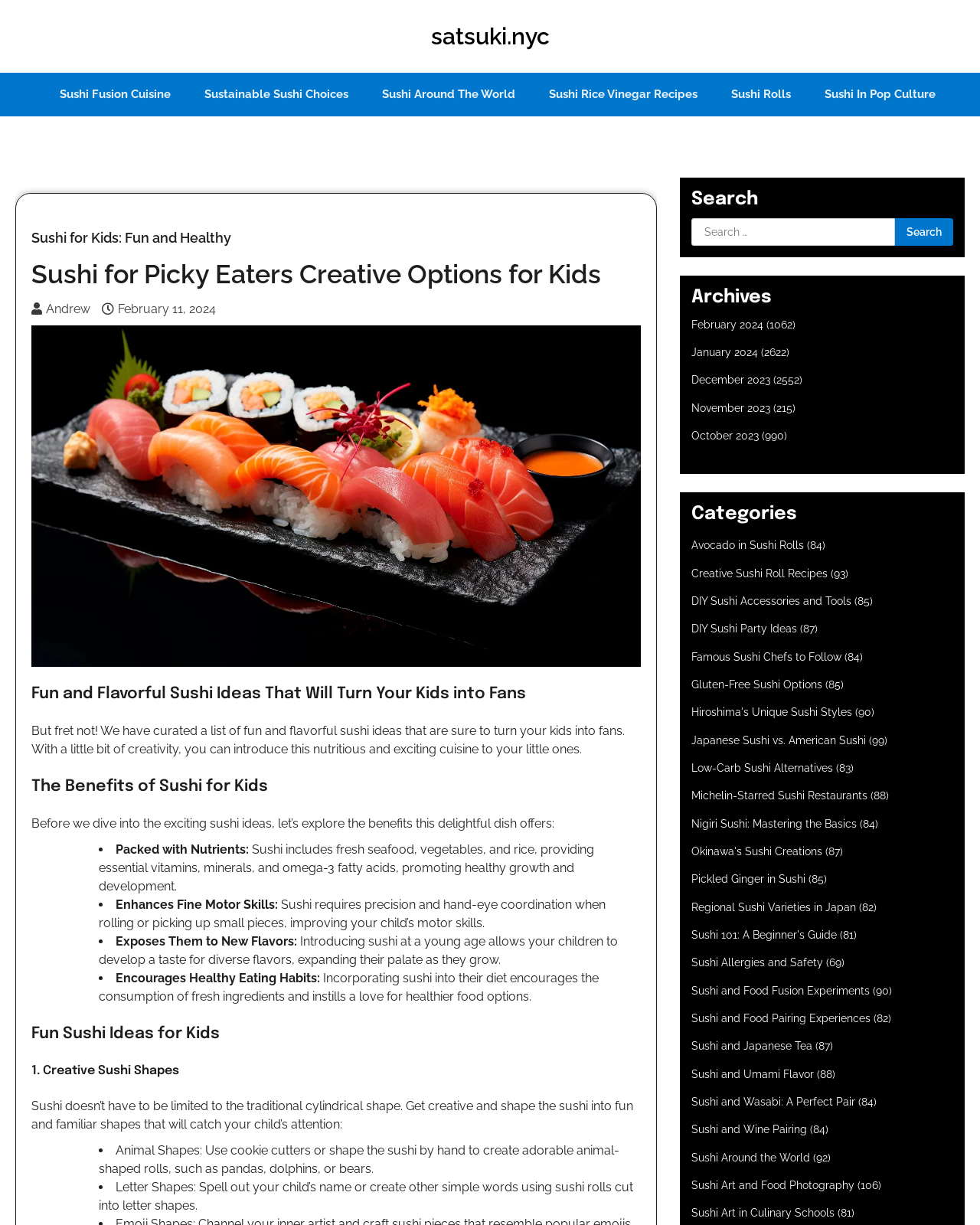Please find the bounding box coordinates of the element that needs to be clicked to perform the following instruction: "Search for a keyword". The bounding box coordinates should be four float numbers between 0 and 1, represented as [left, top, right, bottom].

None